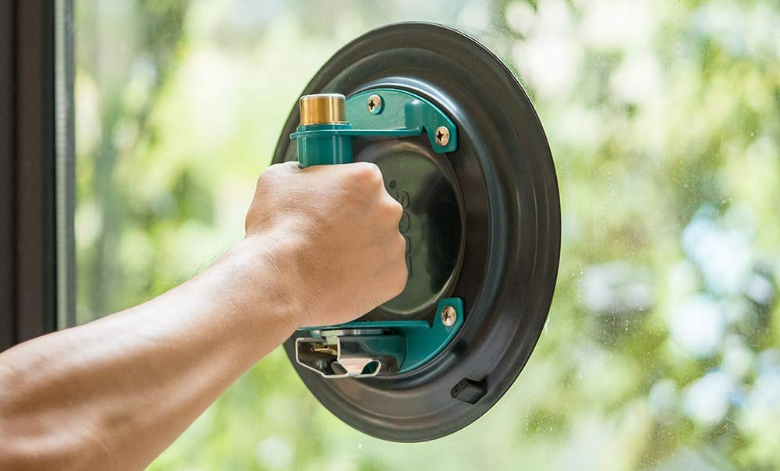What is the purpose of the suction cup?
Based on the content of the image, thoroughly explain and answer the question.

The caption explains that the suction cup is being used to demonstrate its practical application in lifting and positioning glass materials, highlighting its utility in safely handling delicate materials like glass.